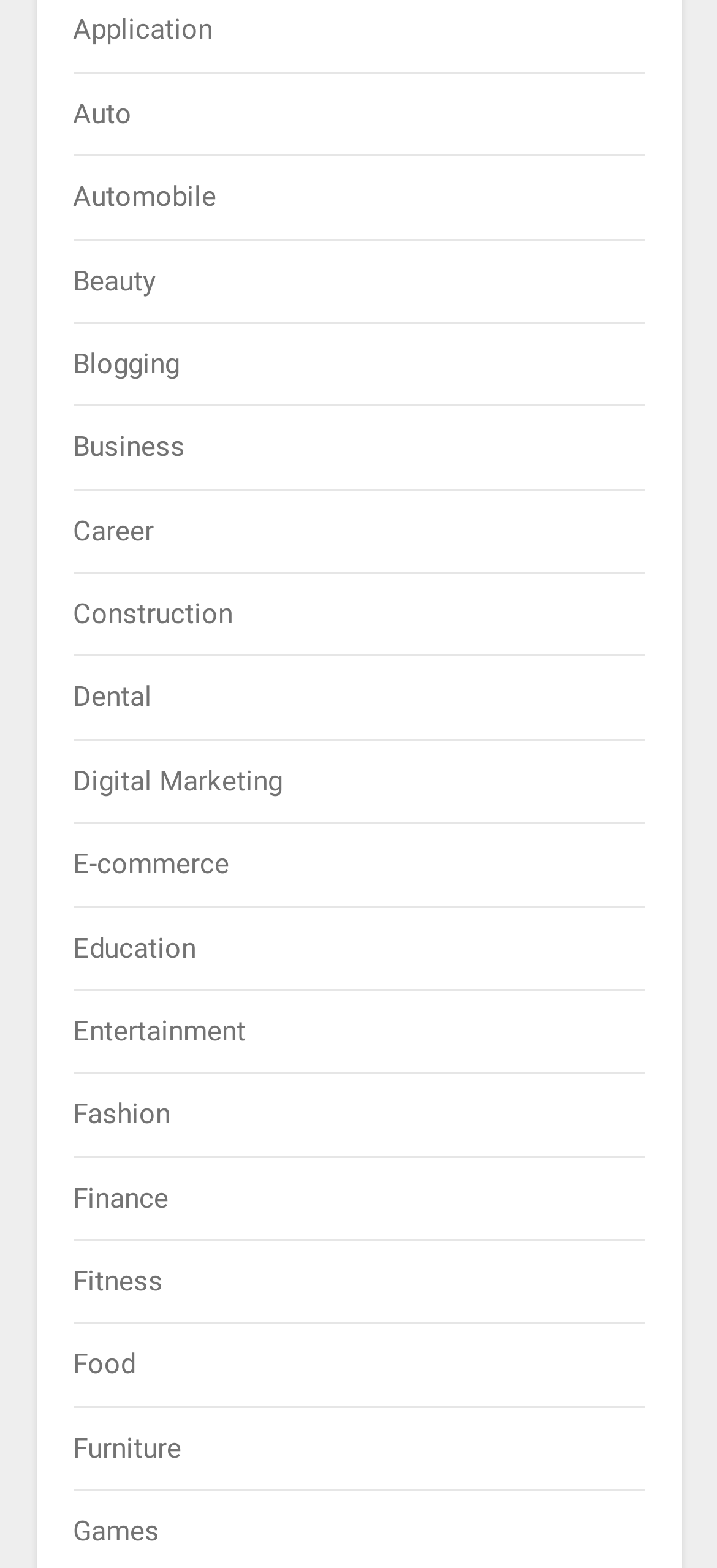Please give a one-word or short phrase response to the following question: 
What is the first category listed?

Application